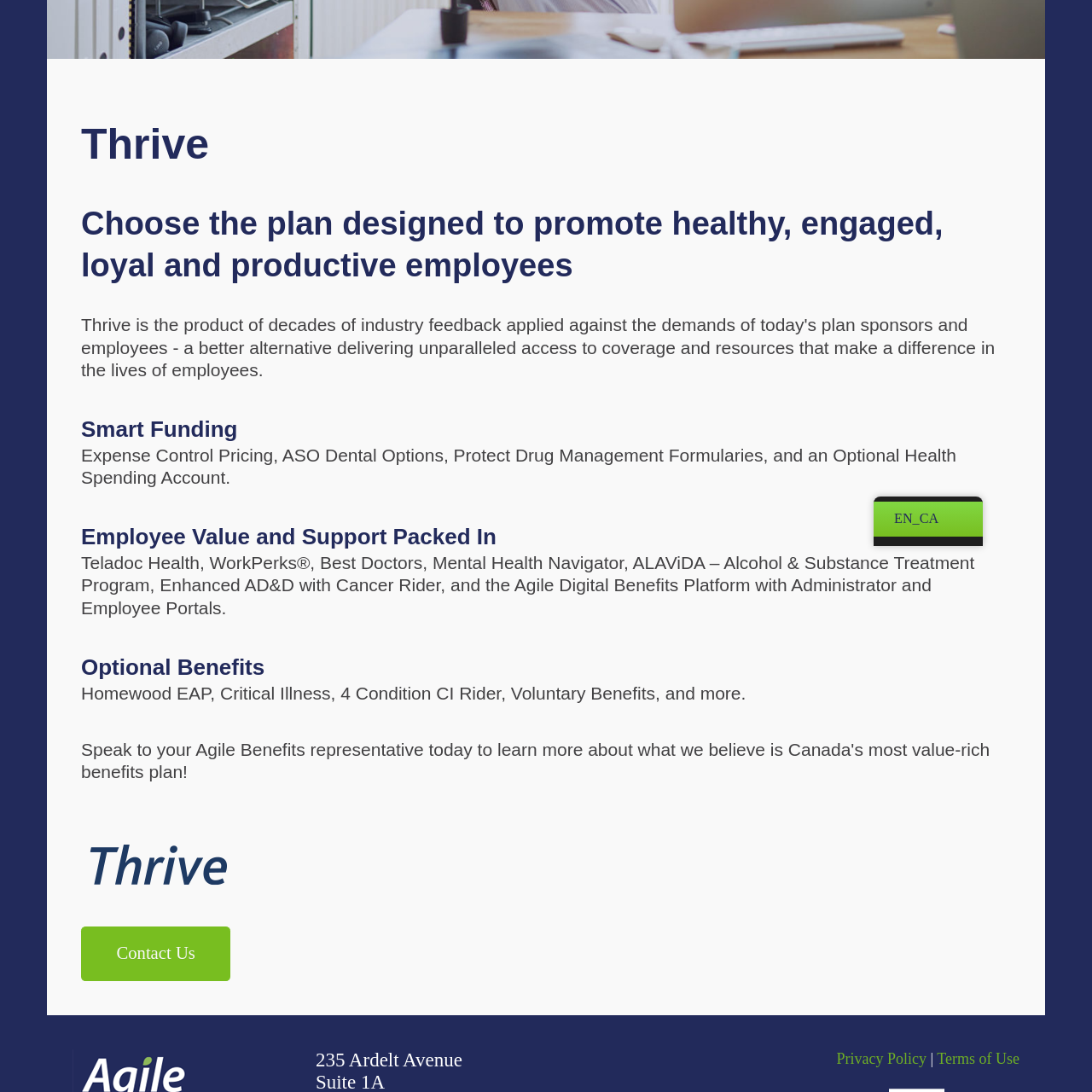Given the description of a UI element: "Contact Us", identify the bounding box coordinates of the matching element in the webpage screenshot.

[0.074, 0.848, 0.211, 0.898]